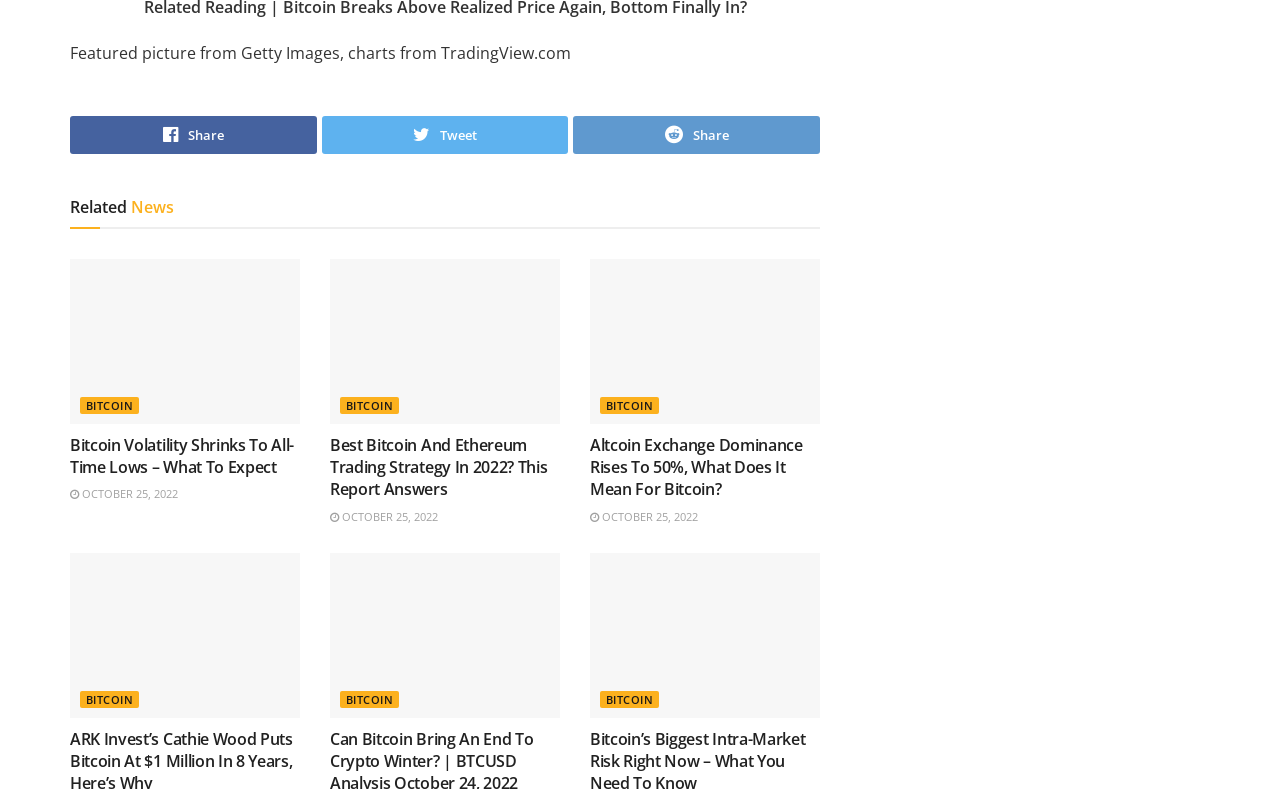What is the purpose of the 'Related News' heading?
Please provide a comprehensive and detailed answer to the question.

The 'Related News' heading is located above a section of articles, and its purpose is to group related news articles together, making it easier for users to find and read related content.